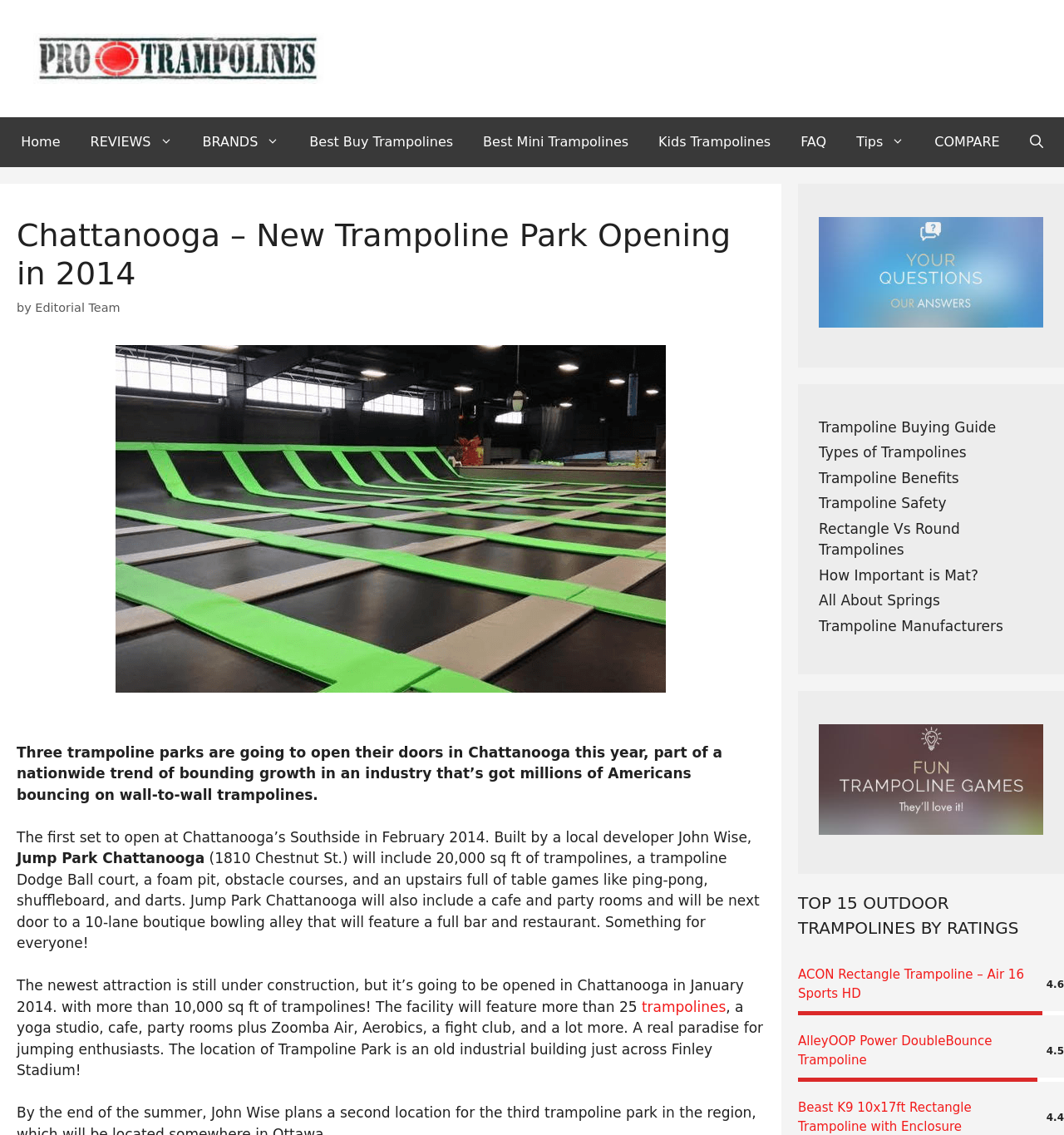What type of games are mentioned on the webpage?
Based on the visual, give a brief answer using one word or a short phrase.

Trampoline Dodge Ball, ping-pong, shuffleboard, darts